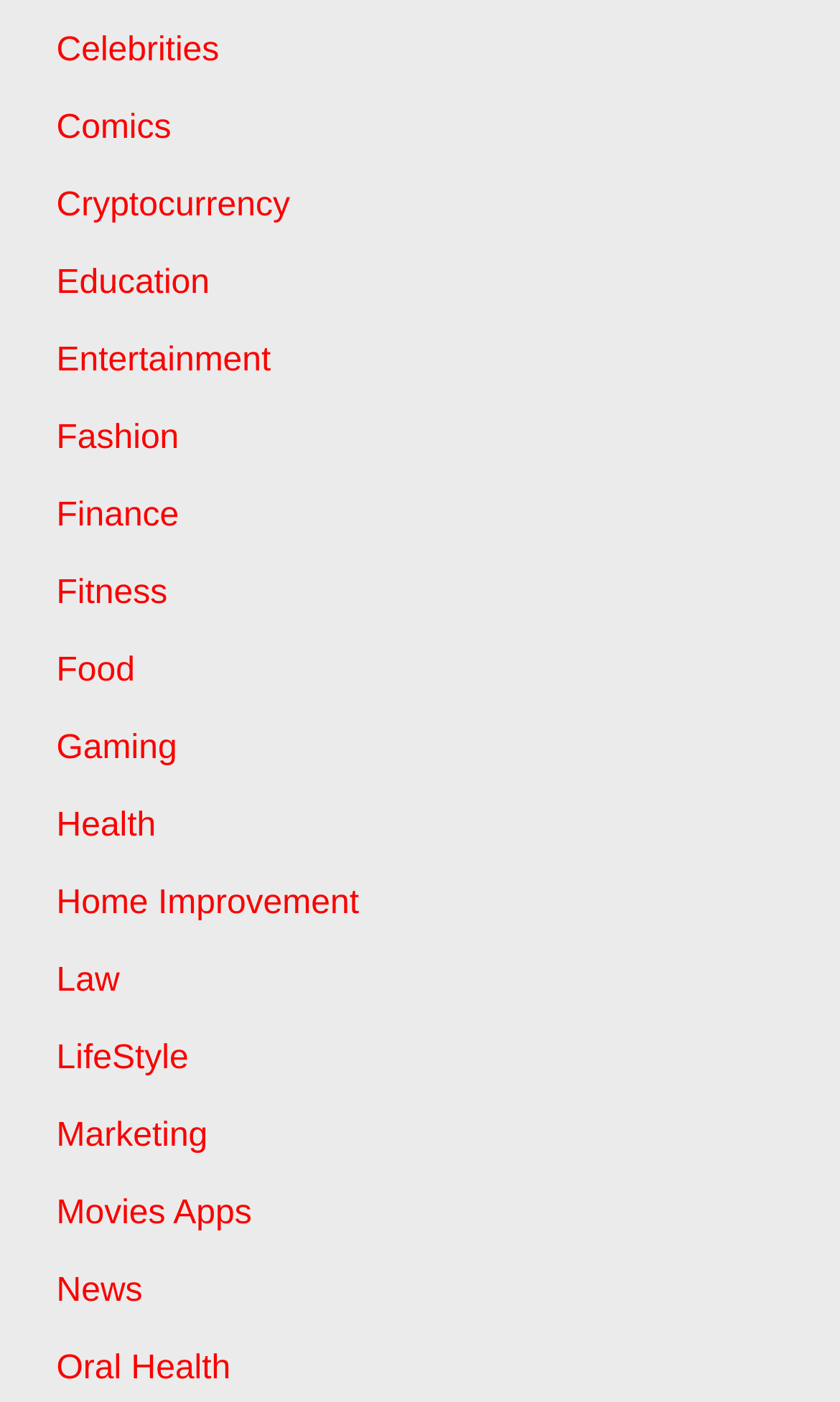Specify the bounding box coordinates (top-left x, top-left y, bottom-right x, bottom-right y) of the UI element in the screenshot that matches this description: Comics

[0.067, 0.078, 0.204, 0.104]